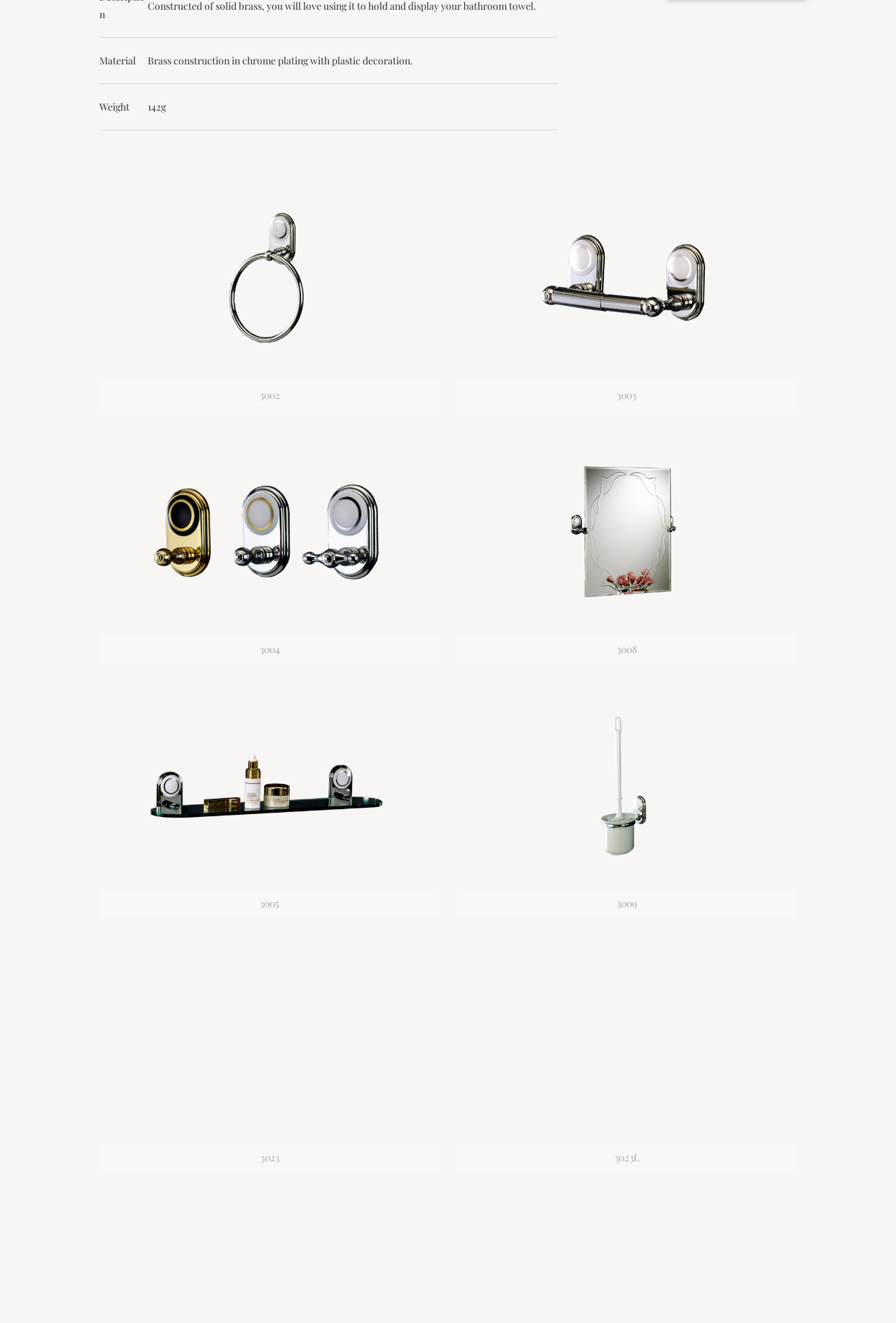Utilize the details in the image to give a detailed response to the question: What is the material of the product in the first row?

I looked at the first row of the product table and found the material description, which is 'Brass construction in chrome plating with plastic decoration'.